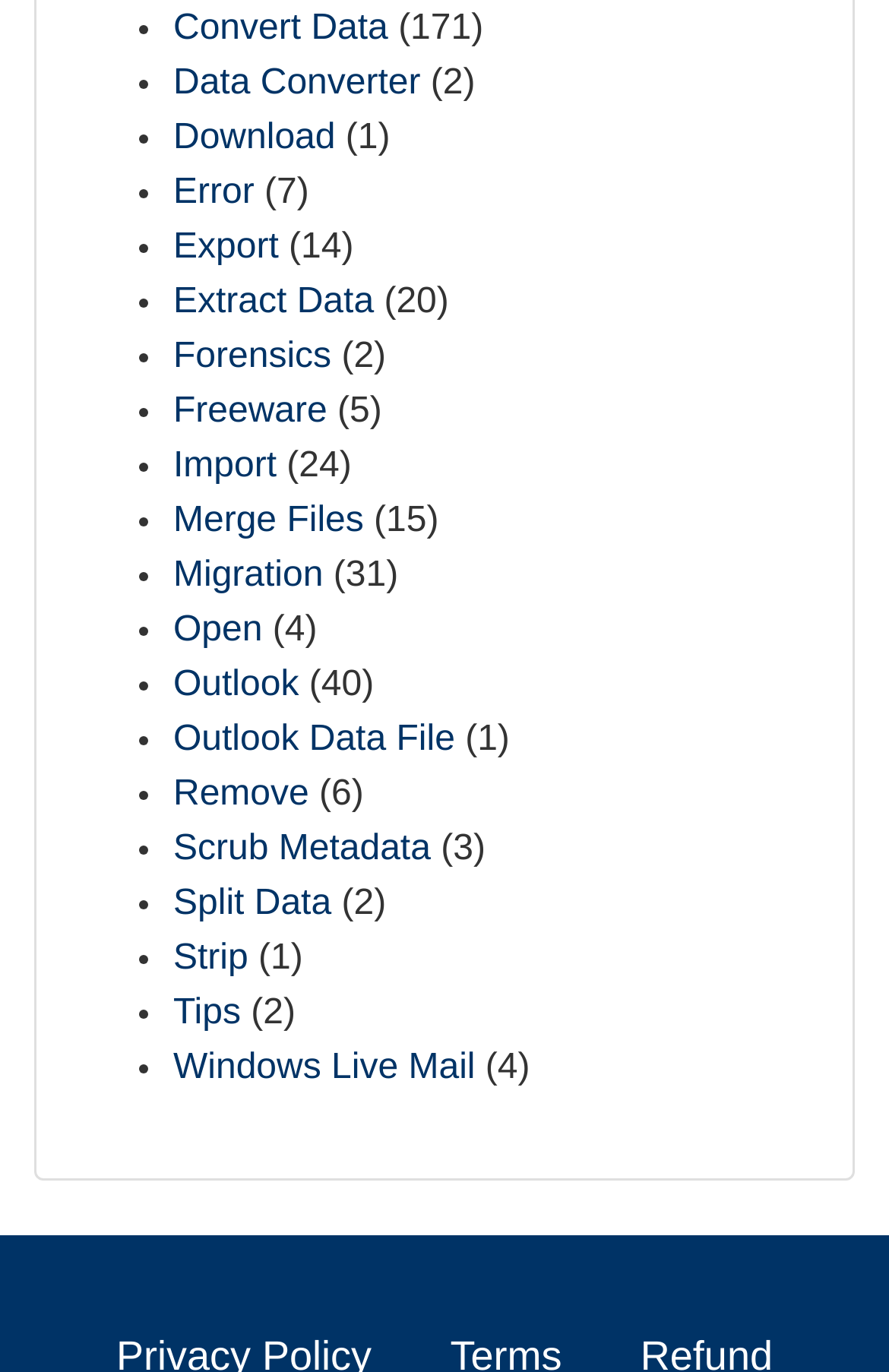Locate the bounding box coordinates of the element that needs to be clicked to carry out the instruction: "Click Data Converter". The coordinates should be given as four float numbers ranging from 0 to 1, i.e., [left, top, right, bottom].

[0.195, 0.046, 0.473, 0.074]